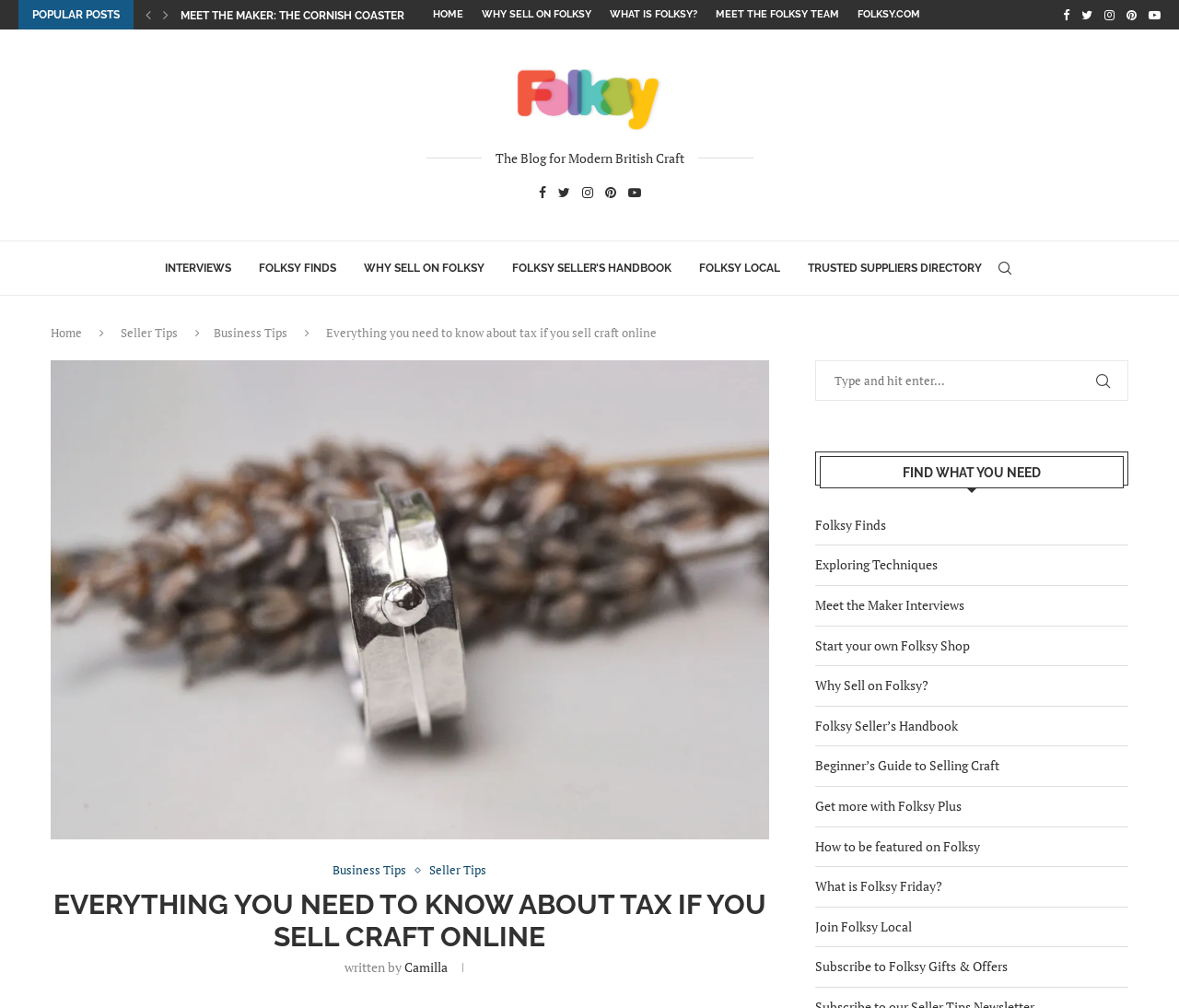What is the name of the author of the blog post?
Refer to the image and provide a detailed answer to the question.

I found the name of the author by looking at the StaticText element that says 'written by' and the link element next to it, which says 'Camilla'.